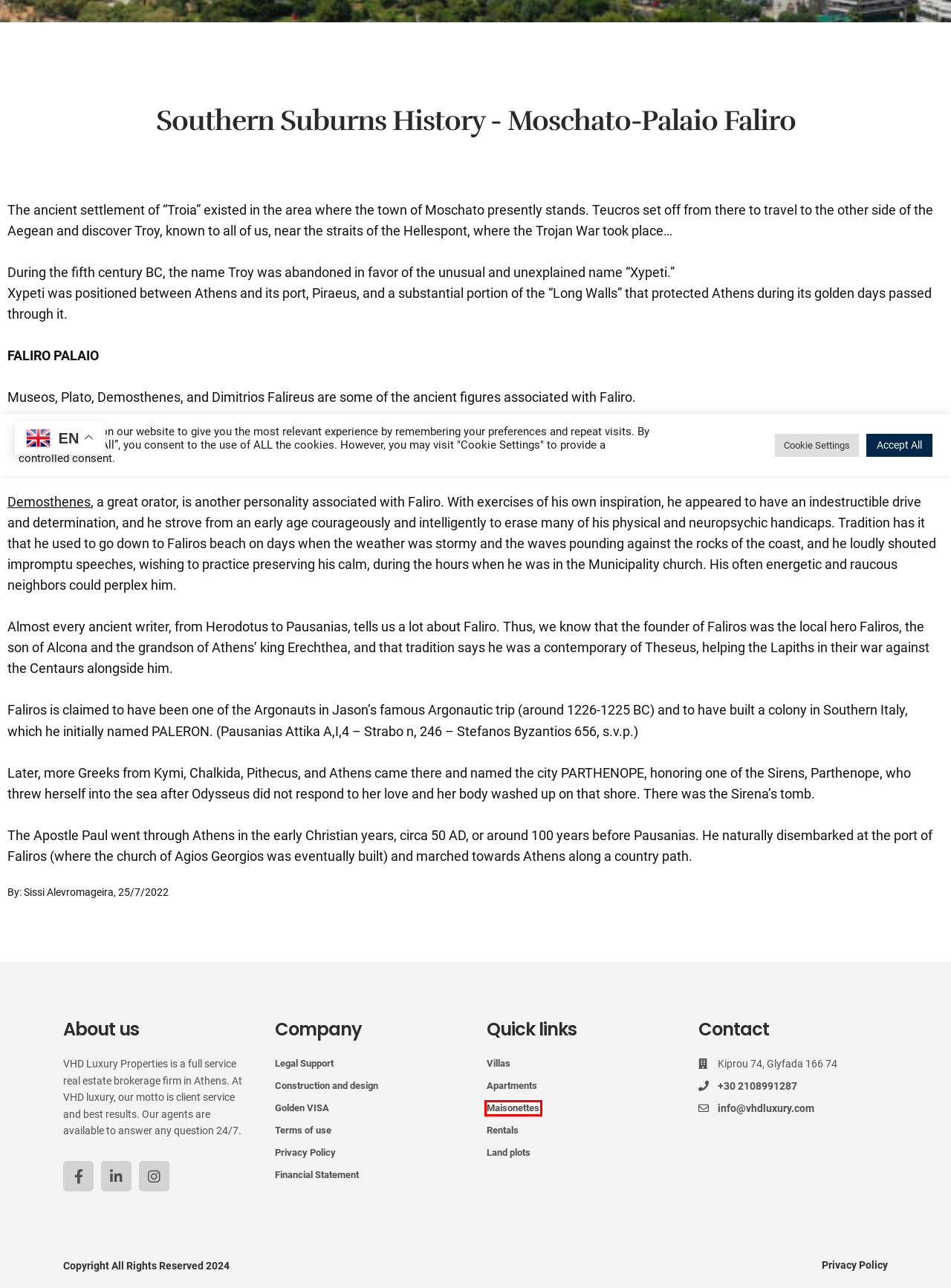You are given a screenshot of a webpage with a red bounding box around an element. Choose the most fitting webpage description for the page that appears after clicking the element within the red bounding box. Here are the candidates:
A. Luxury Apartments in the Athenian Riviera - VHD Luxury
B. Legal Support - VHD Luxury
C. Construction and Design - VHD Luxury
D. Holiday Homes For Sale - VHD Luxury
E. Privacy Policy - VHD Luxury
F. Luxury Villas for sale in the Athenian Riviera - VHD Luxury
G. Land Plots for sale in the Athenian Riviera - VHD Luxury
H. Maisonettes for sale in the Athenian Riviera - VHD Luxury

H